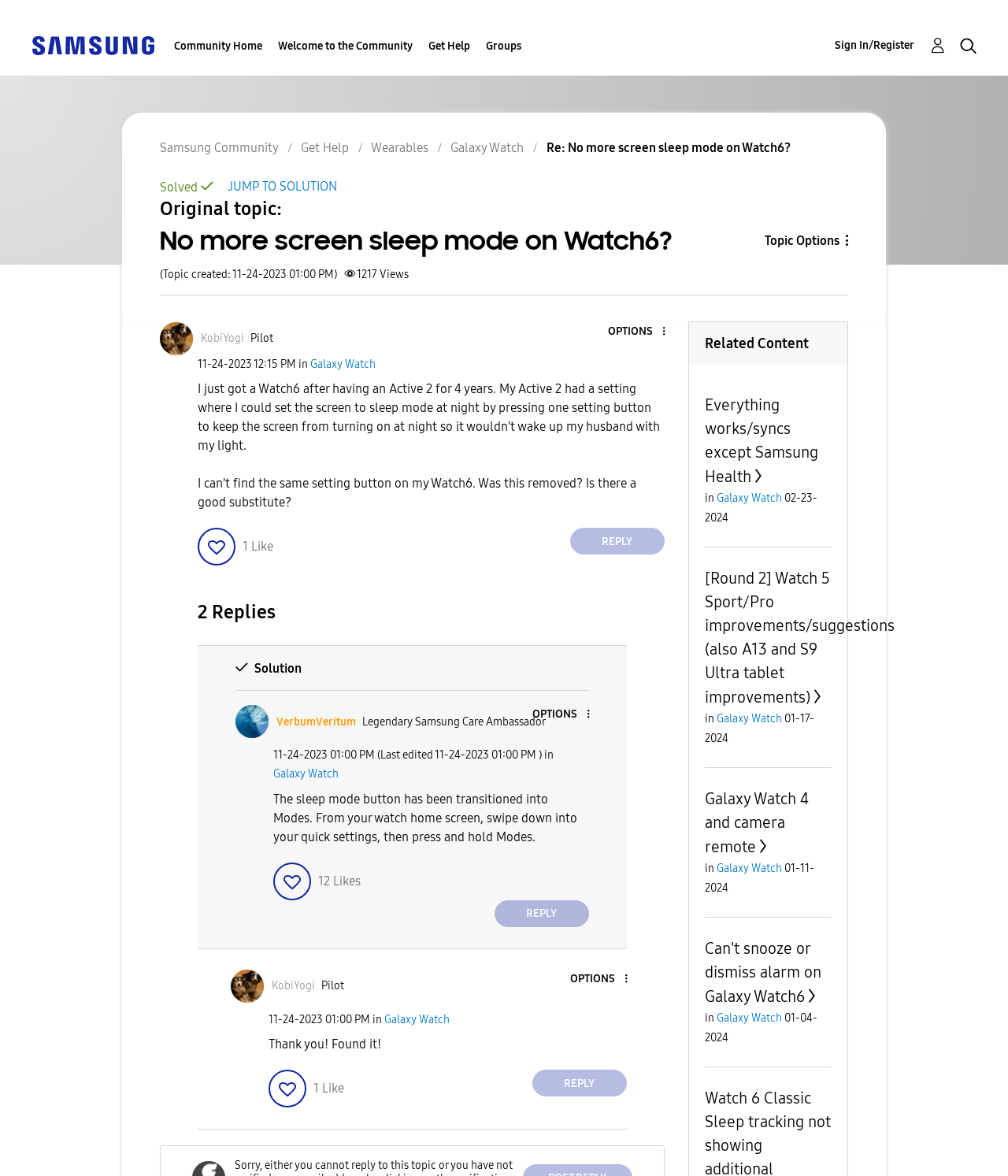Using the provided element description, identify the bounding box coordinates as (top-left x, top-left y, bottom-right x, bottom-right y). Ensure all values are between 0 and 1. Description: Welcome to the Community

[0.276, 0.013, 0.409, 0.064]